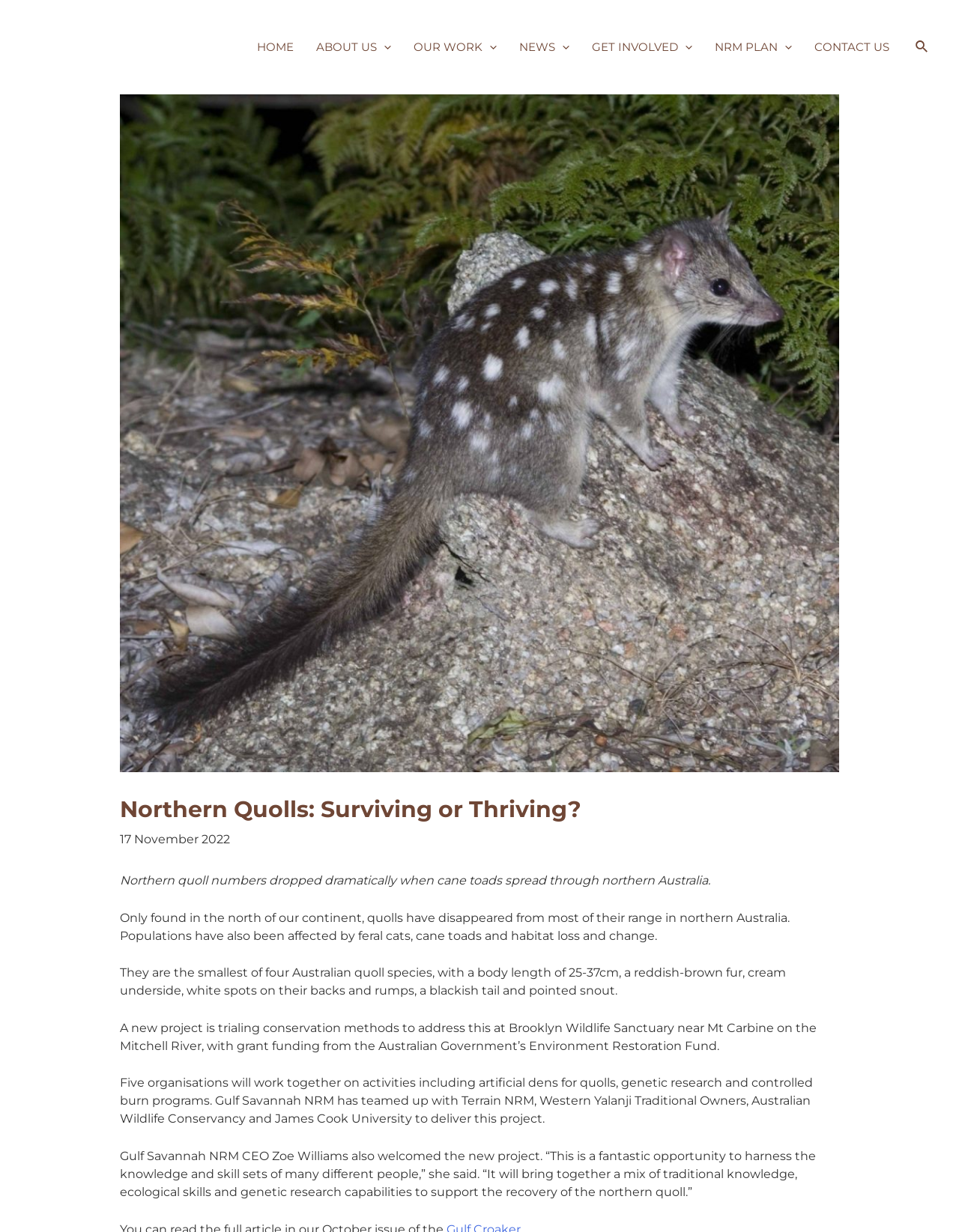What is the main goal of the project mentioned in the webpage?
Use the information from the screenshot to give a comprehensive response to the question.

The webpage mentions a project that is trialing conservation methods for the Northern Quoll at Brooklyn Wildlife Sanctuary. This suggests that the main goal of the project is to conserve the Northern Quoll species.